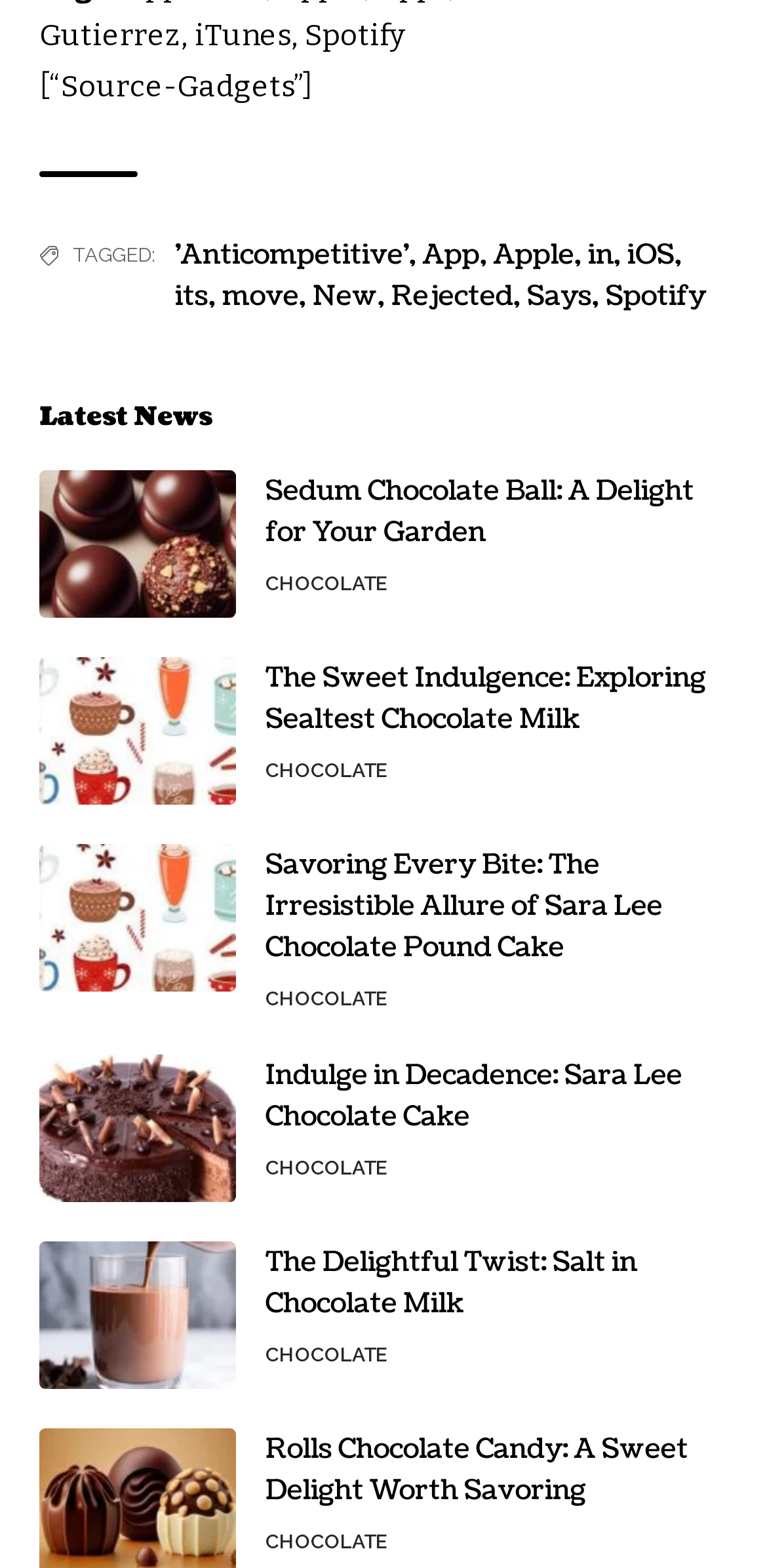Indicate the bounding box coordinates of the element that must be clicked to execute the instruction: "Read 'Sedum Chocolate Ball: A Delight for Your Garden' article". The coordinates should be given as four float numbers between 0 and 1, i.e., [left, top, right, bottom].

[0.051, 0.3, 0.308, 0.394]